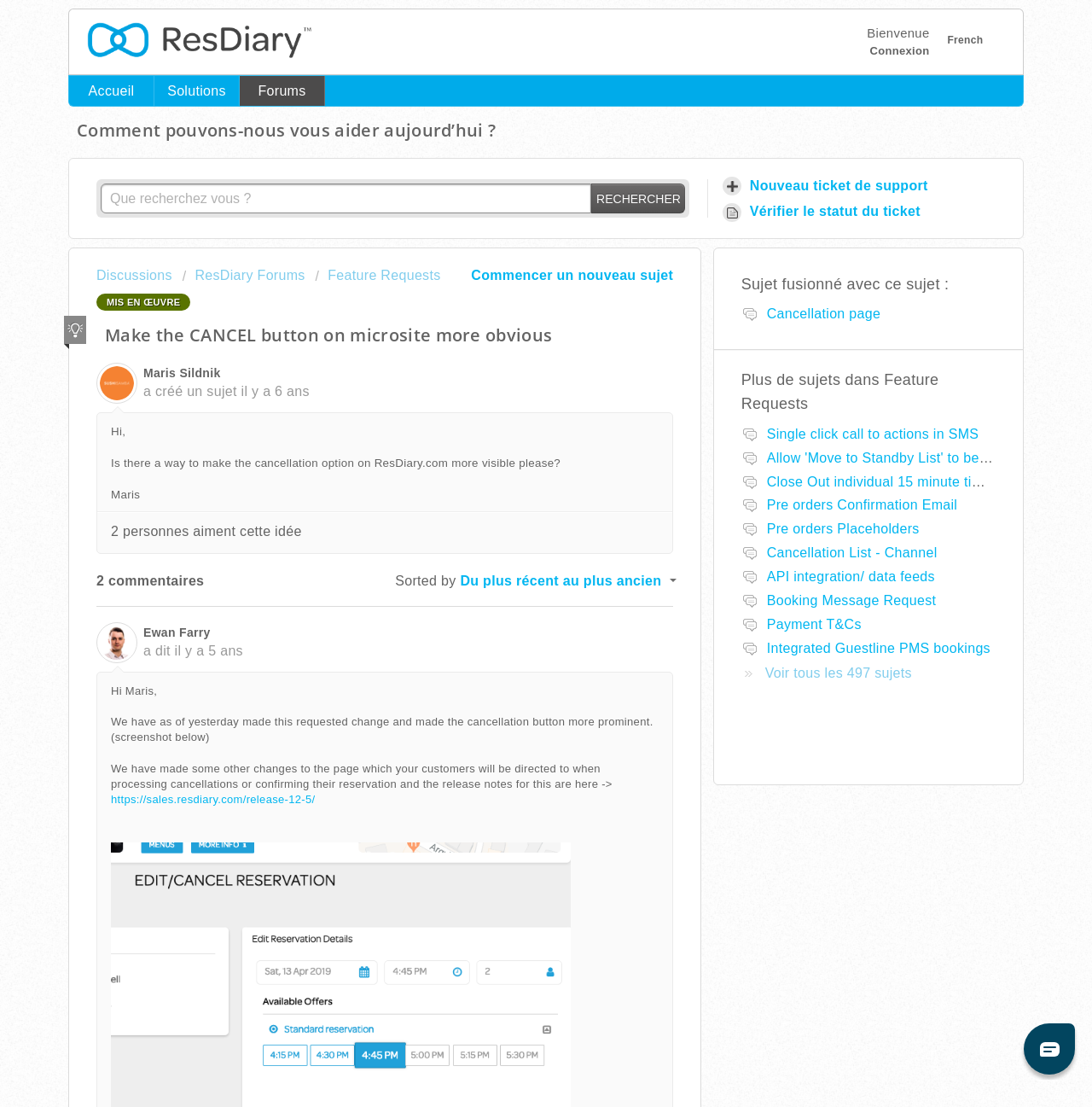Reply to the question with a single word or phrase:
How many comments are there in this subject?

2